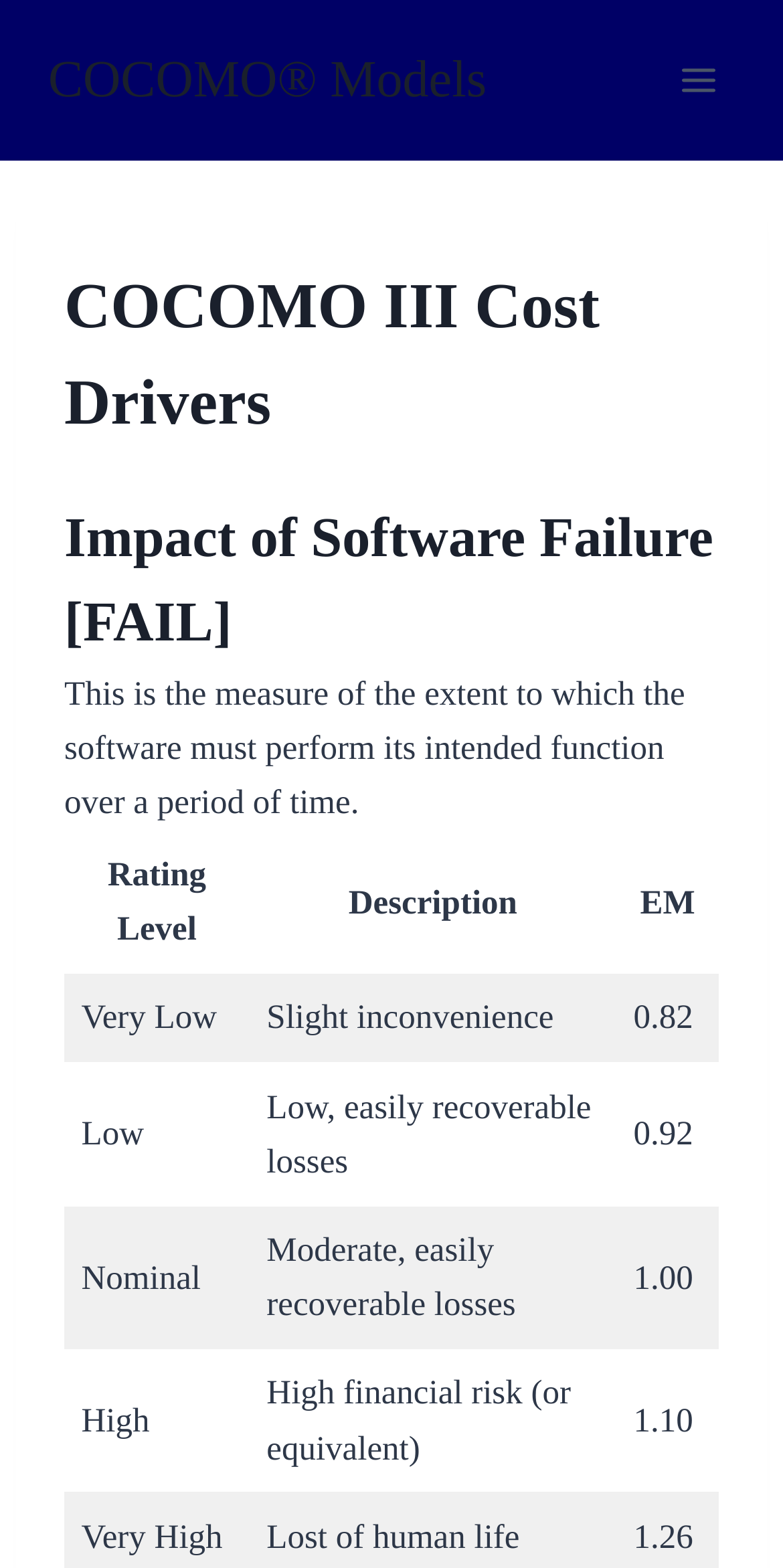Using the given description, provide the bounding box coordinates formatted as (top-left x, top-left y, bottom-right x, bottom-right y), with all values being floating point numbers between 0 and 1. Description: Download Our Brochure

None